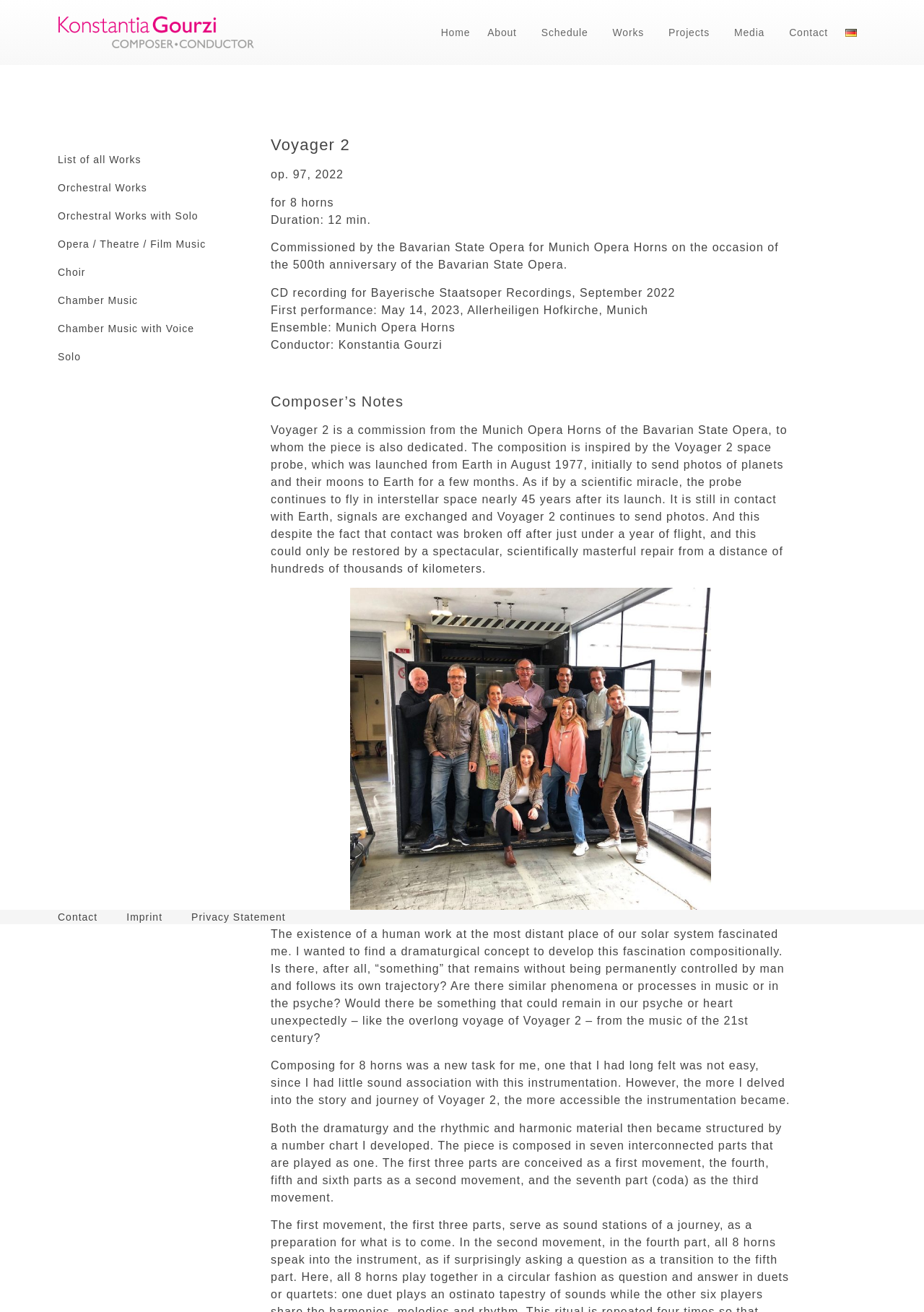Provide a comprehensive caption for the webpage.

This webpage is about a musical composition called "Voyager 2" by Konstantia Gourzi. At the top left, there is a link to the composer's name, accompanied by a small image. To the right of this, there is a navigation menu with links to "Home", "About", "Schedule", "Works", "Projects", "Media", and "Contact", as well as a language option to switch to "Deutsch".

Below the navigation menu, there are several links to different categories of the composer's works, including "List of all Works", "Orchestral Works", "Opera / Theatre / Film Music", and others.

The main content of the page is dedicated to the composition "Voyager 2". There is a heading with the title, followed by a description of the piece, including its duration and instrumentation. The text explains that the composition was commissioned by the Bavarian State Opera for the Munich Opera Horns and provides details about the premiere and recording.

Below this, there is a section titled "Composer's Notes", where the composer shares their inspiration and creative process behind the piece. The text is divided into three paragraphs, discussing the Voyager 2 space probe, the composer's fascination with its journey, and the challenges and opportunities of composing for 8 horns.

At the bottom of the page, there are additional links to "Contact", "Imprint", and "Privacy Statement".